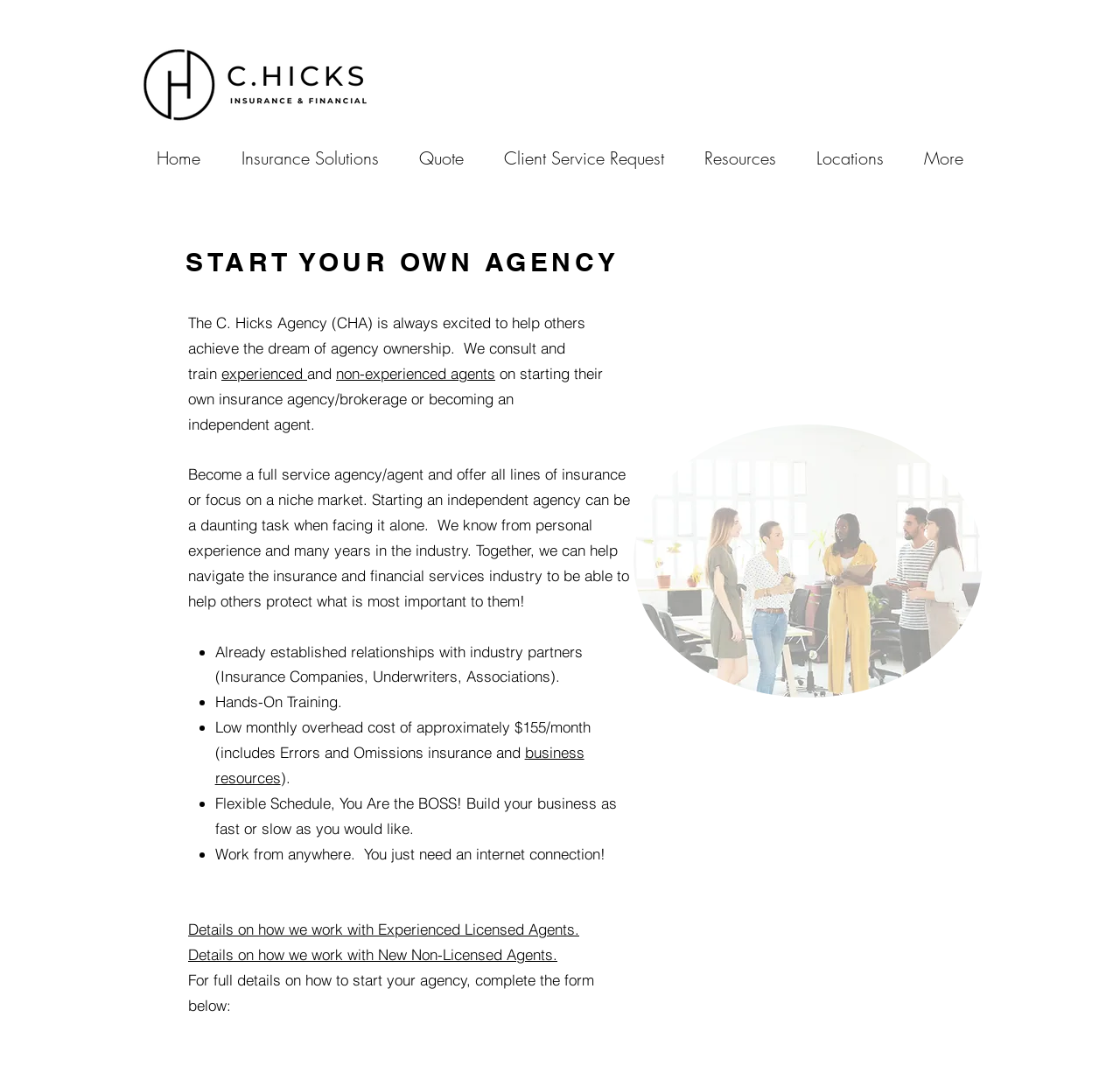Kindly determine the bounding box coordinates of the area that needs to be clicked to fulfill this instruction: "Click on Home".

[0.121, 0.128, 0.197, 0.167]